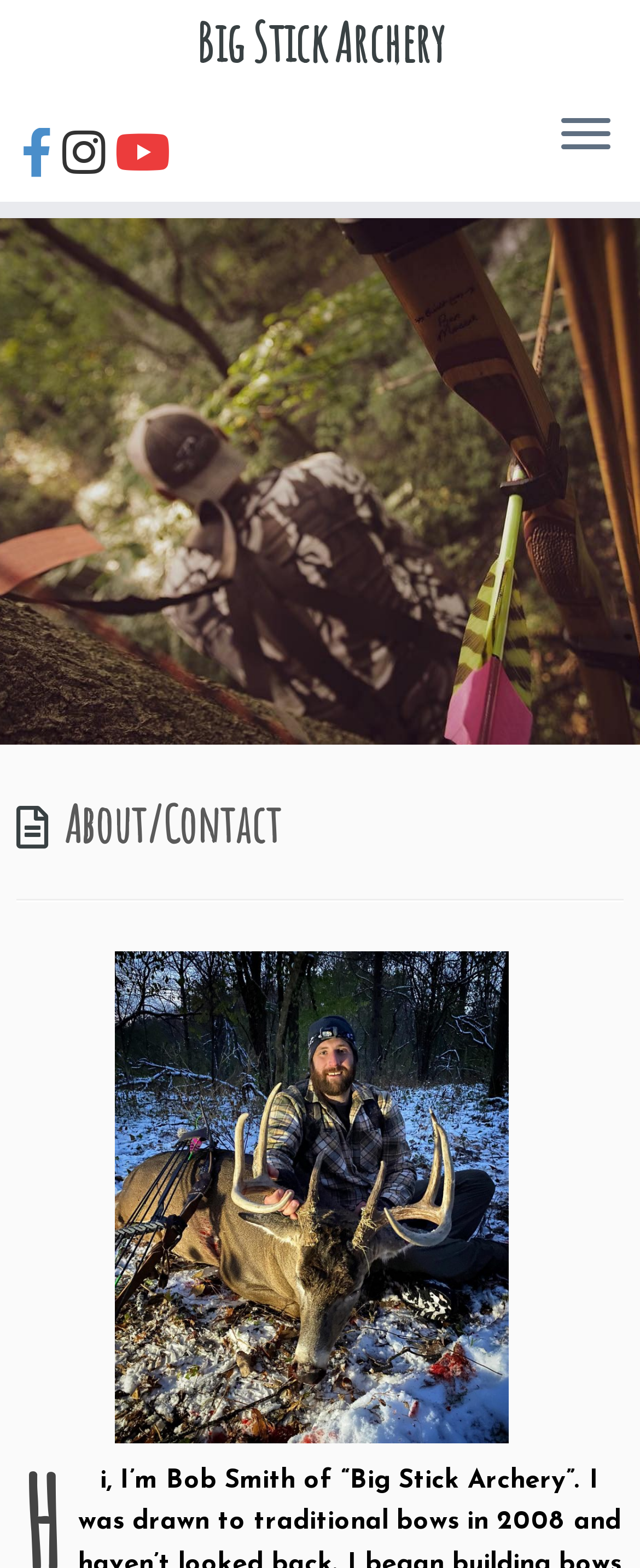Using the details in the image, give a detailed response to the question below:
What is the section below the social media links?

Below the social media links, there is a section that appears to be about the author or contact information. This can be inferred from the heading element that reads 'About/Contact' and the presence of a separator element below it.